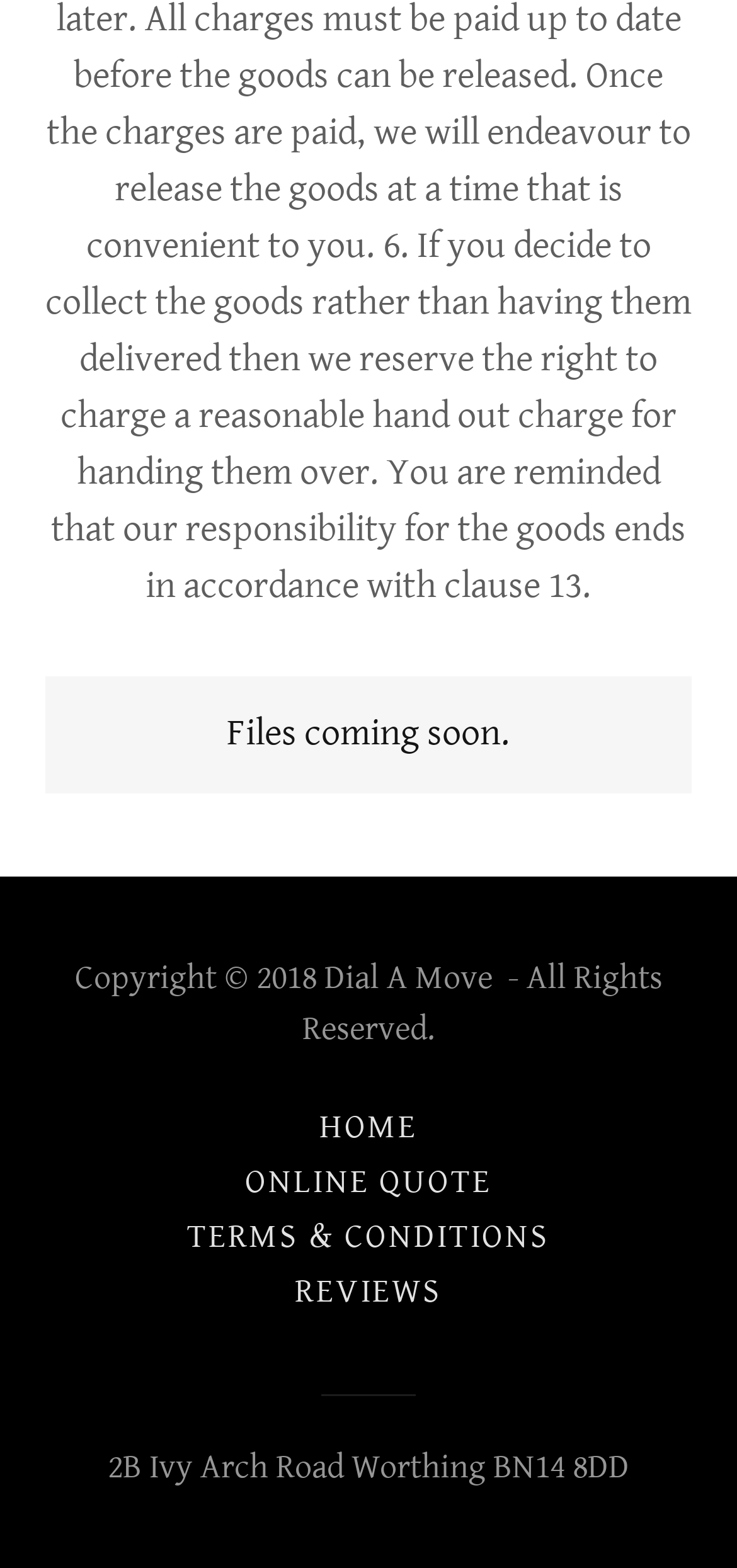Please specify the bounding box coordinates in the format (top-left x, top-left y, bottom-right x, bottom-right y), with values ranging from 0 to 1. Identify the bounding box for the UI component described as follows: Home

[0.413, 0.701, 0.587, 0.736]